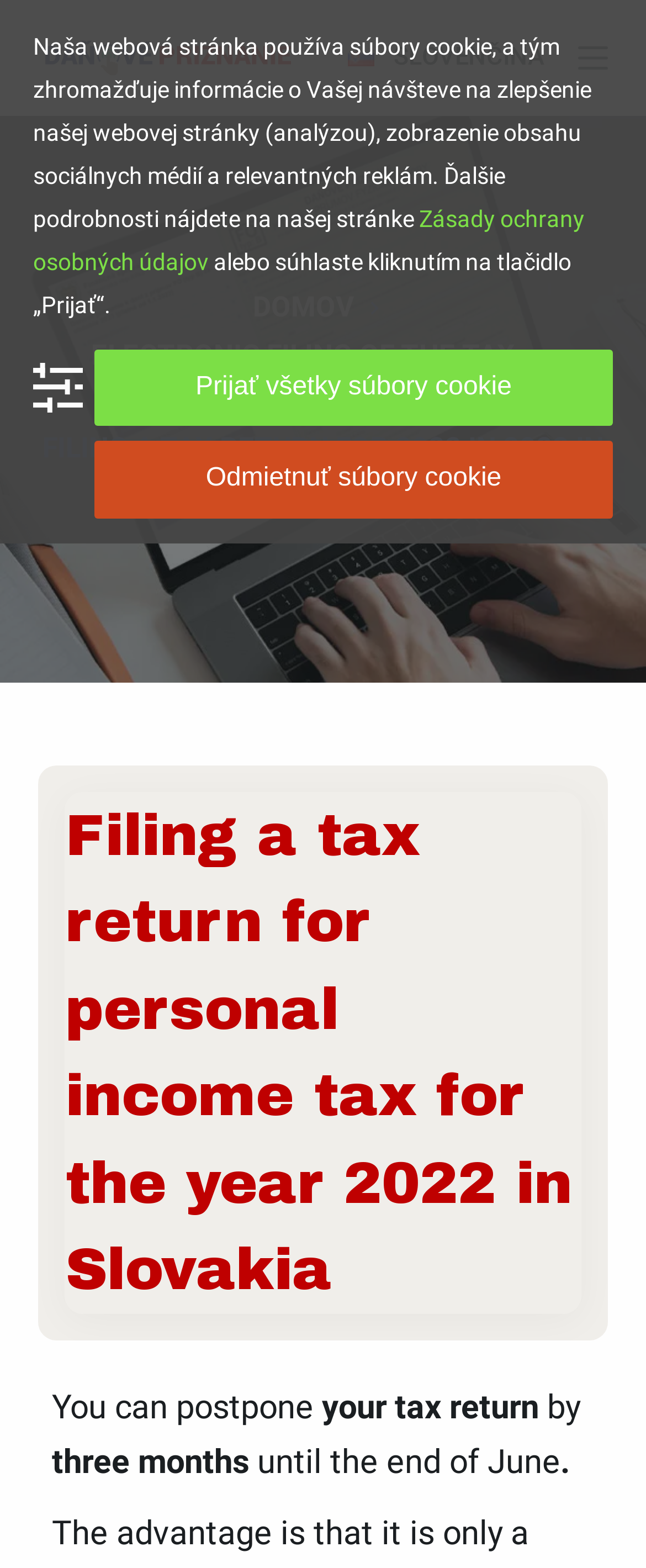Determine and generate the text content of the webpage's headline.

Filing a tax return for personal income tax for the year 2022 in Slovakia